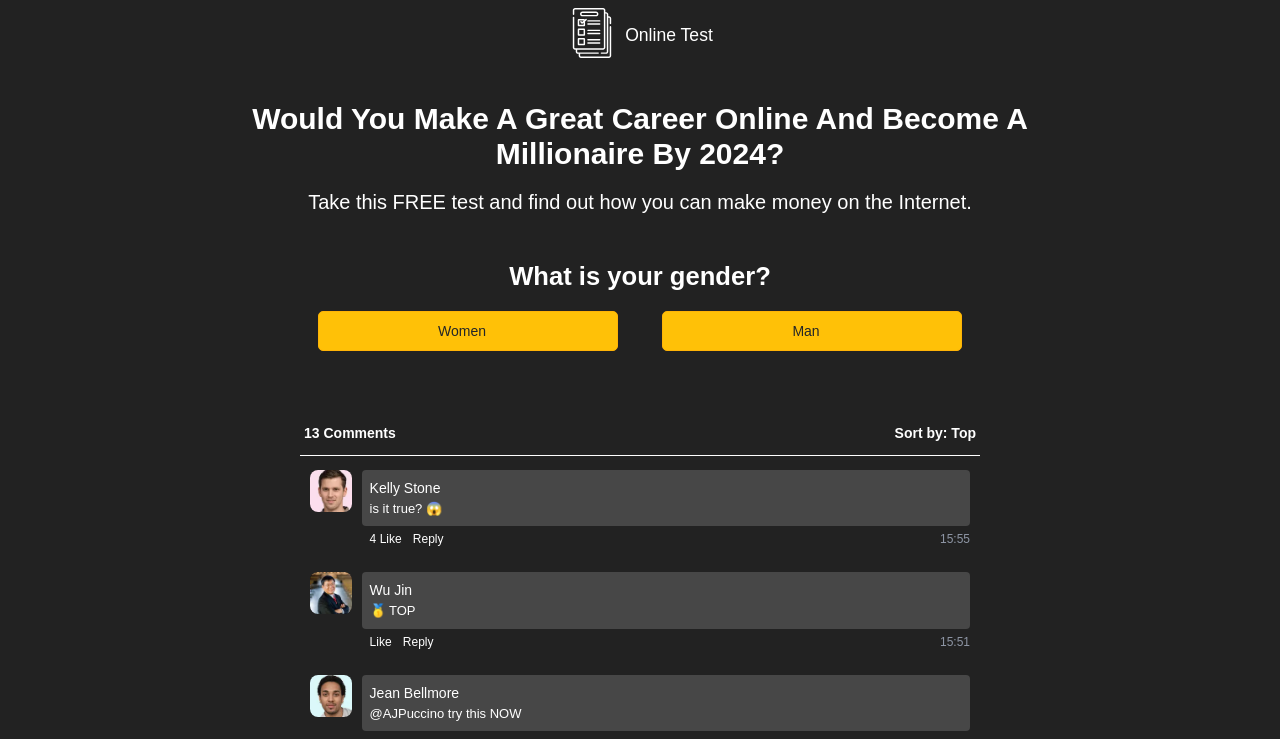How many options are available for the user's gender?
Based on the image, answer the question with as much detail as possible.

The webpage provides two options for the user's gender, which are 'Women' and 'Man', as indicated by the buttons with these labels.